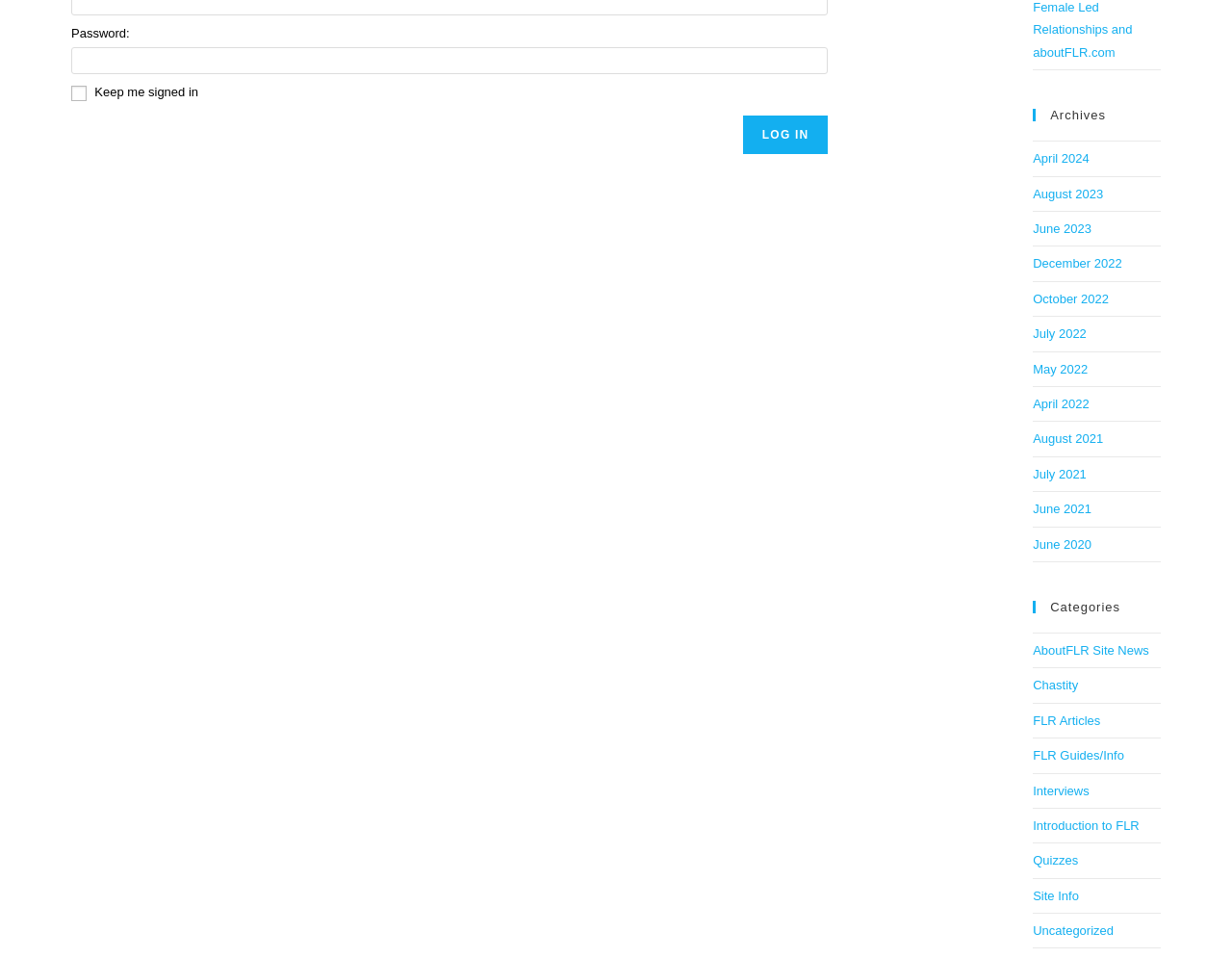What is the last category listed under 'Categories'?
Based on the image, please offer an in-depth response to the question.

The 'Categories' section is located below the 'Archives' section and contains links to different categories. By examining the links, we can see that the last category listed is 'Uncategorized'.